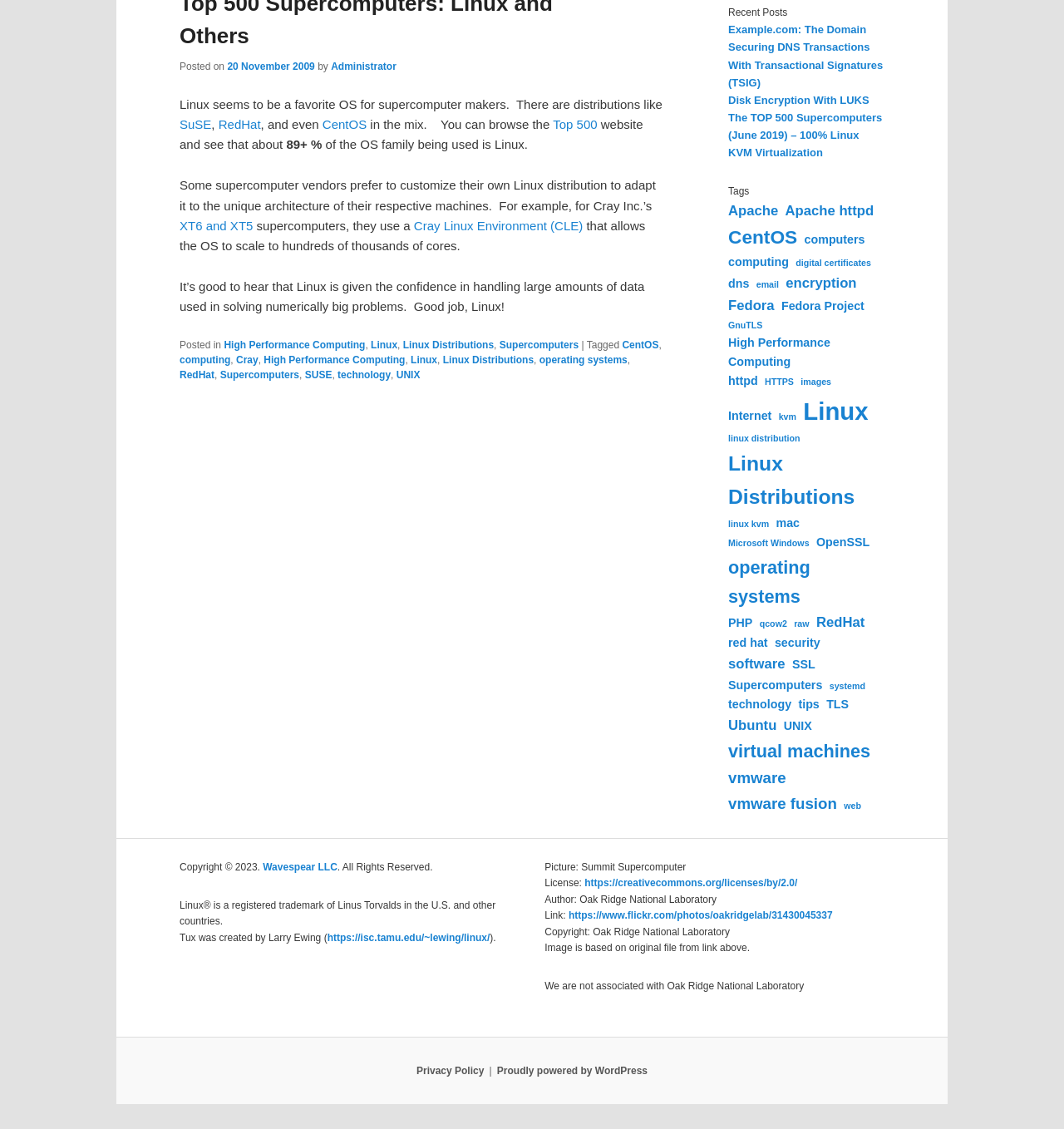Provide the bounding box coordinates of the HTML element described by the text: "20 November 2009".

[0.214, 0.054, 0.296, 0.064]